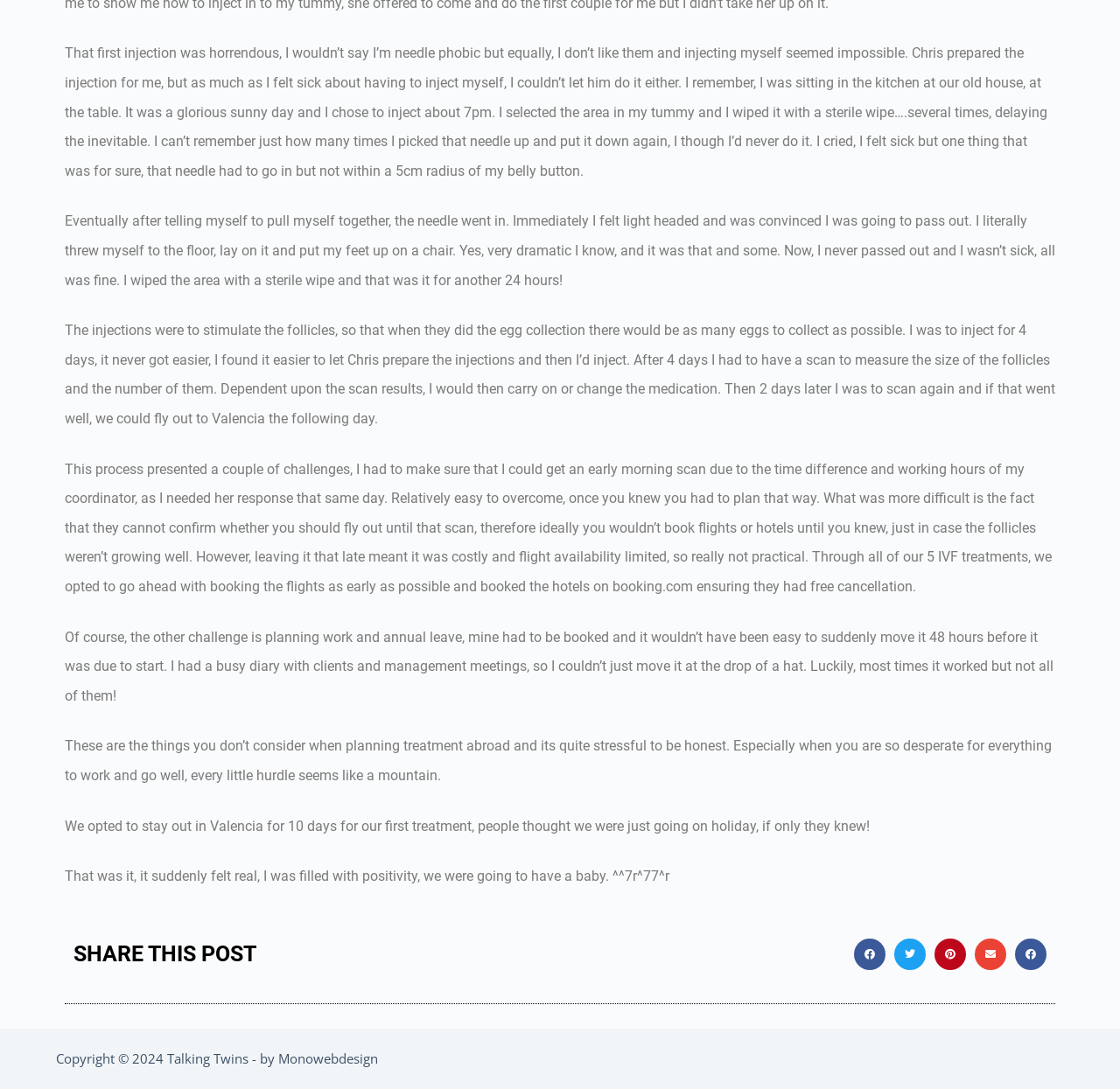How many days did the author inject for?
Offer a detailed and exhaustive answer to the question.

The author mentions that she had to inject for 4 days to stimulate the follicles, and then had to have a scan to measure the size of the follicles and the number of them.